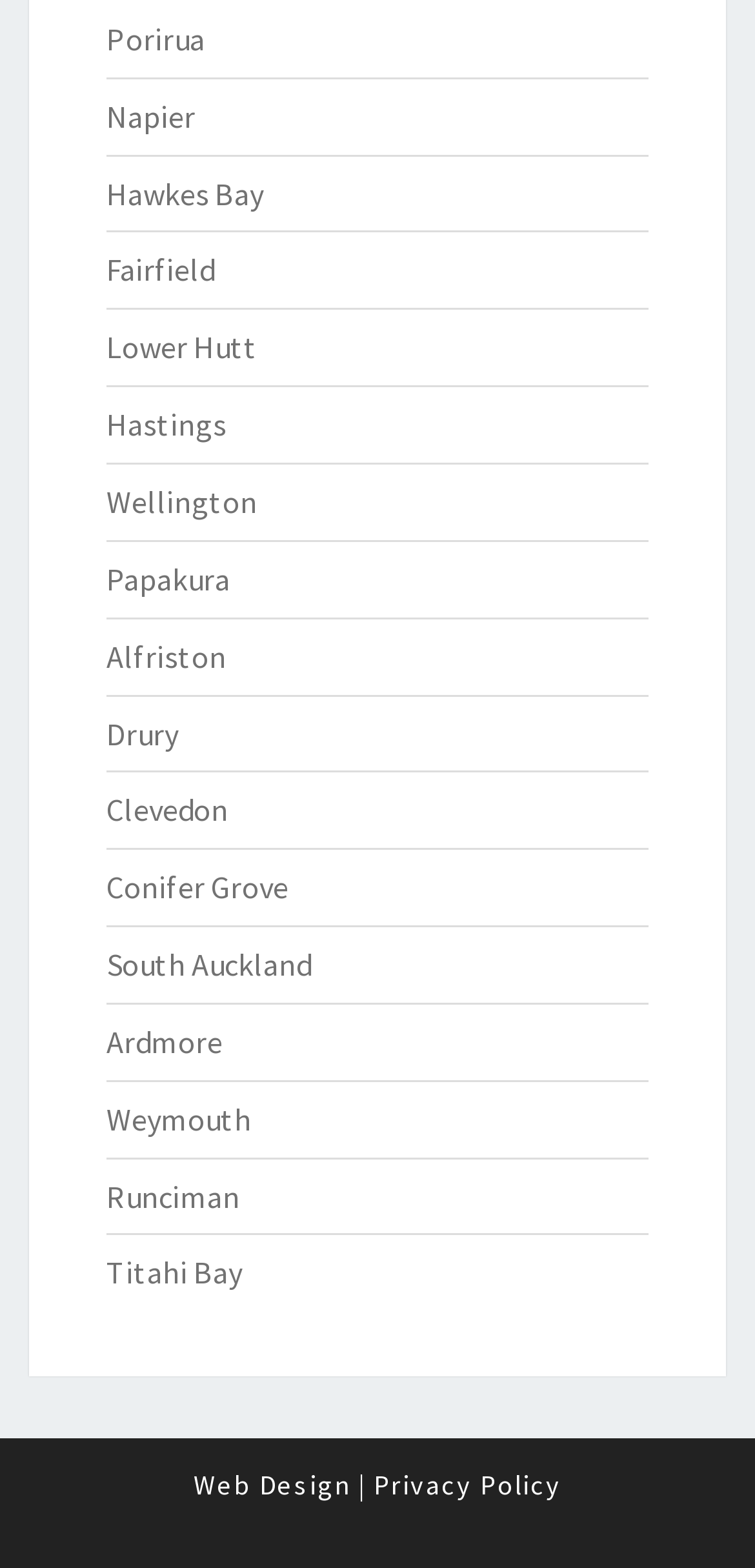Pinpoint the bounding box coordinates for the area that should be clicked to perform the following instruction: "check Privacy Policy".

[0.495, 0.936, 0.744, 0.958]